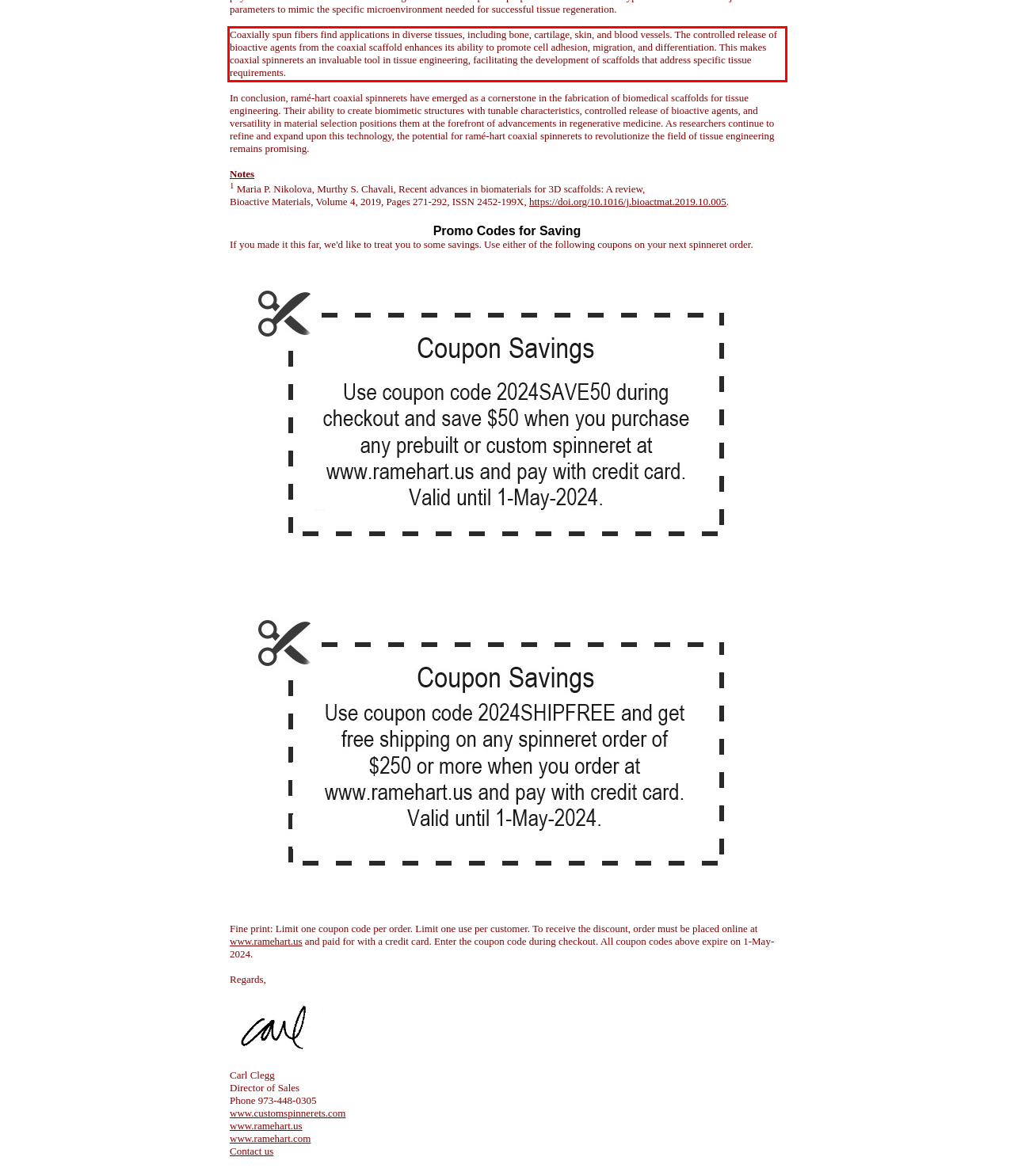Given a screenshot of a webpage containing a red bounding box, perform OCR on the text within this red bounding box and provide the text content.

Coaxially spun fibers find applications in diverse tissues, including bone, cartilage, skin, and blood vessels. The controlled release of bioactive agents from the coaxial scaffold enhances its ability to promote cell adhesion, migration, and differentiation. This makes coaxial spinnerets an invaluable tool in tissue engineering, facilitating the development of scaffolds that address specific tissue requirements.